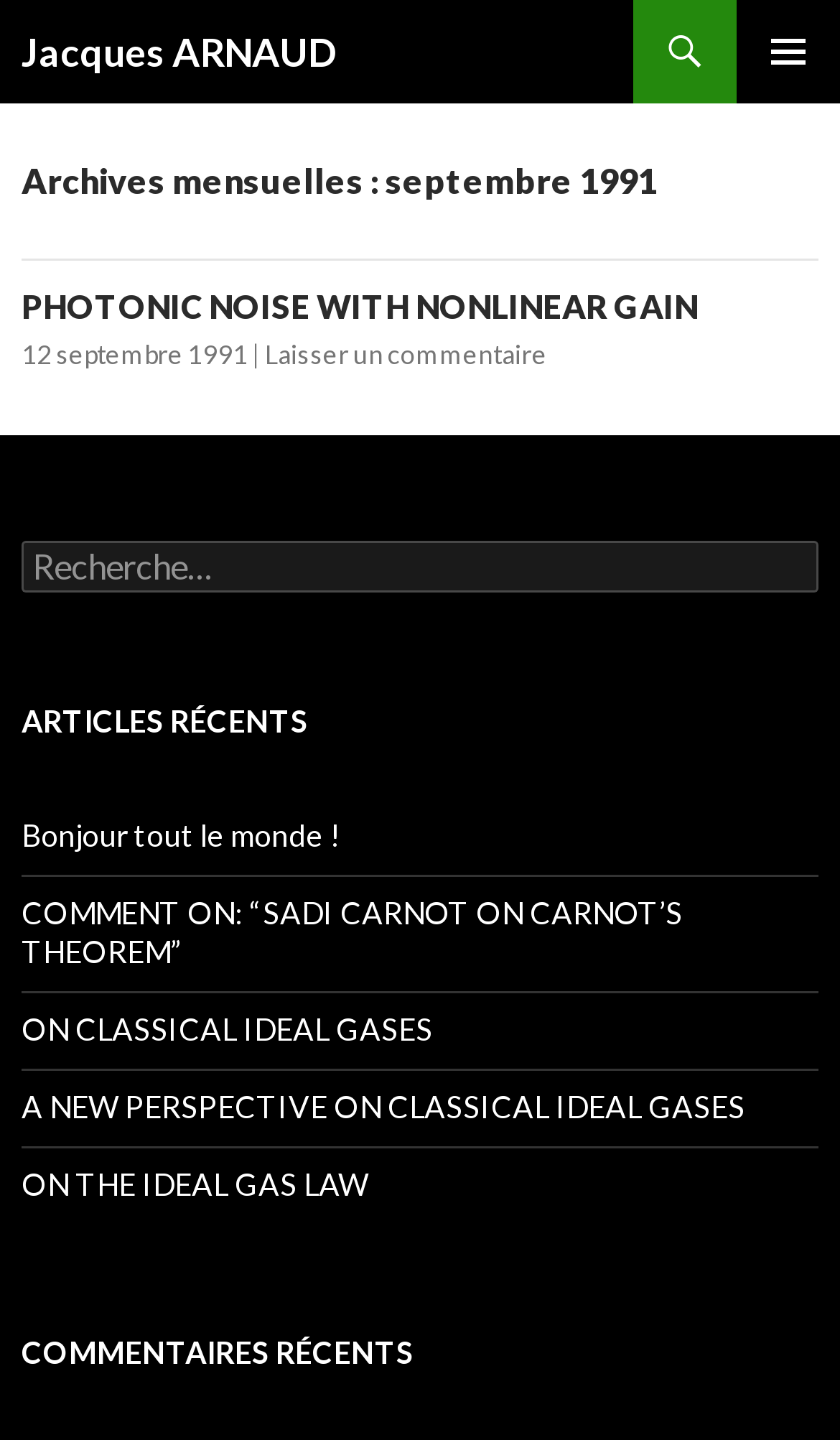What is the date of the first article?
Based on the screenshot, answer the question with a single word or phrase.

12 septembre 1991